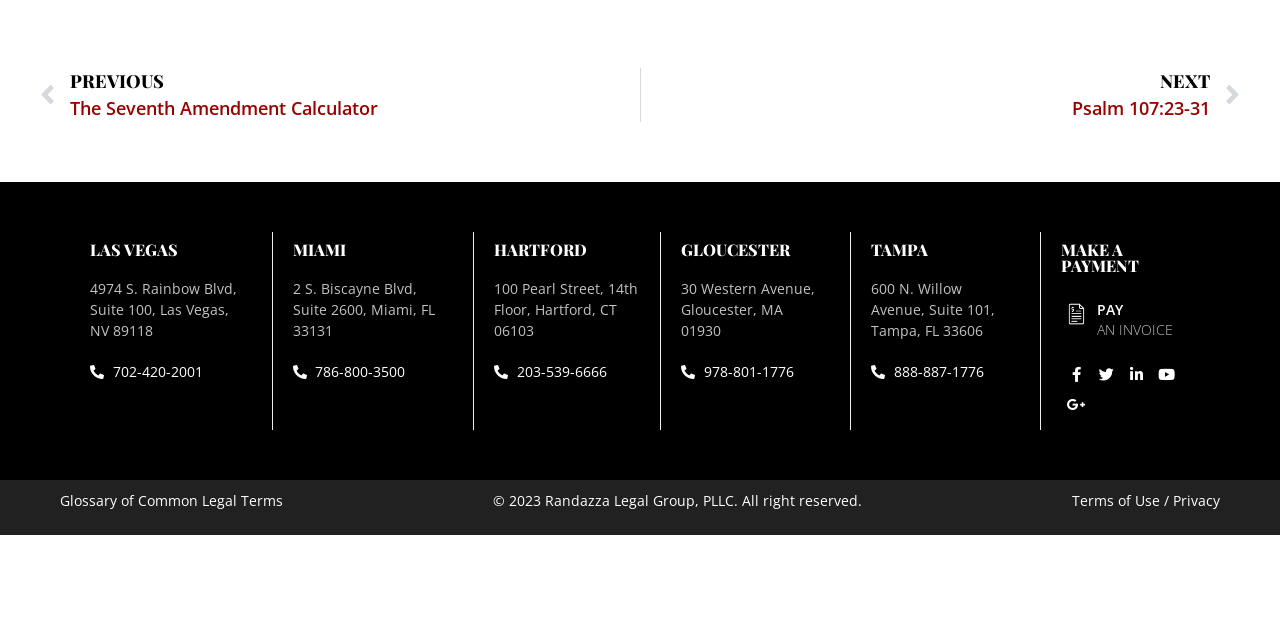Find the bounding box coordinates for the UI element whose description is: "Glossary of Common Legal Terms". The coordinates should be four float numbers between 0 and 1, in the format [left, top, right, bottom].

[0.047, 0.767, 0.221, 0.797]